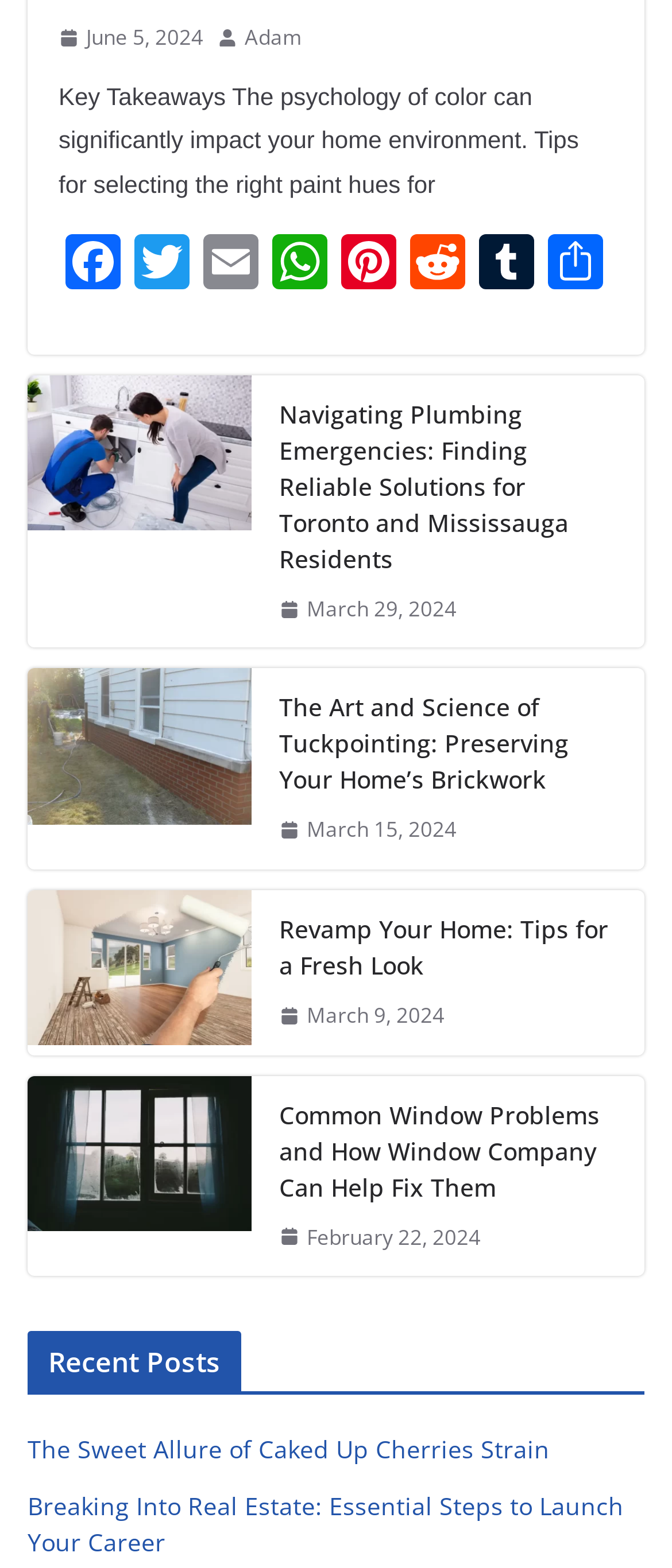Please specify the bounding box coordinates in the format (top-left x, top-left y, bottom-right x, bottom-right y), with all values as floating point numbers between 0 and 1. Identify the bounding box of the UI element described by: Adam

[0.364, 0.012, 0.449, 0.035]